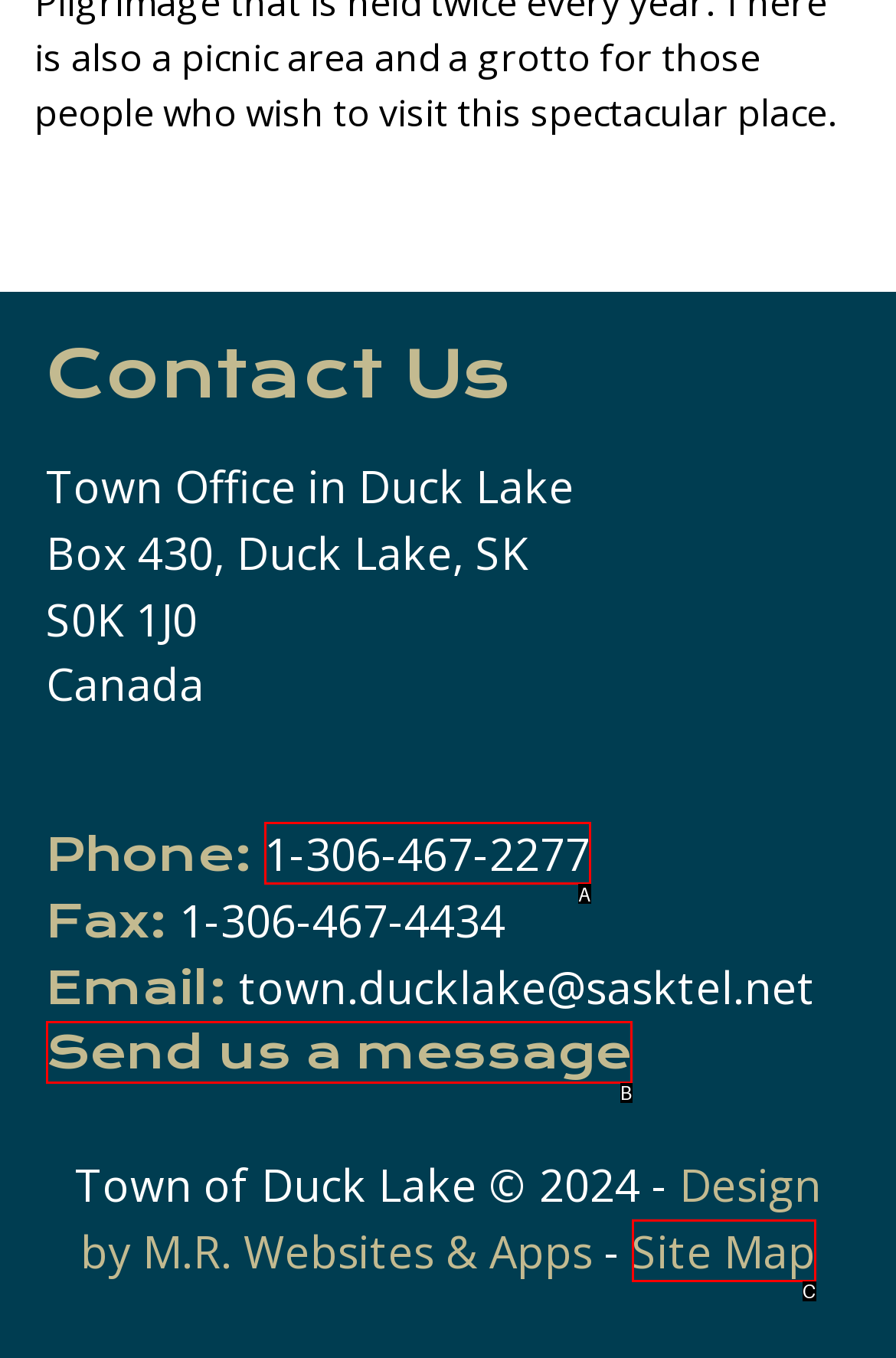Tell me which one HTML element best matches the description: Site Map
Answer with the option's letter from the given choices directly.

C